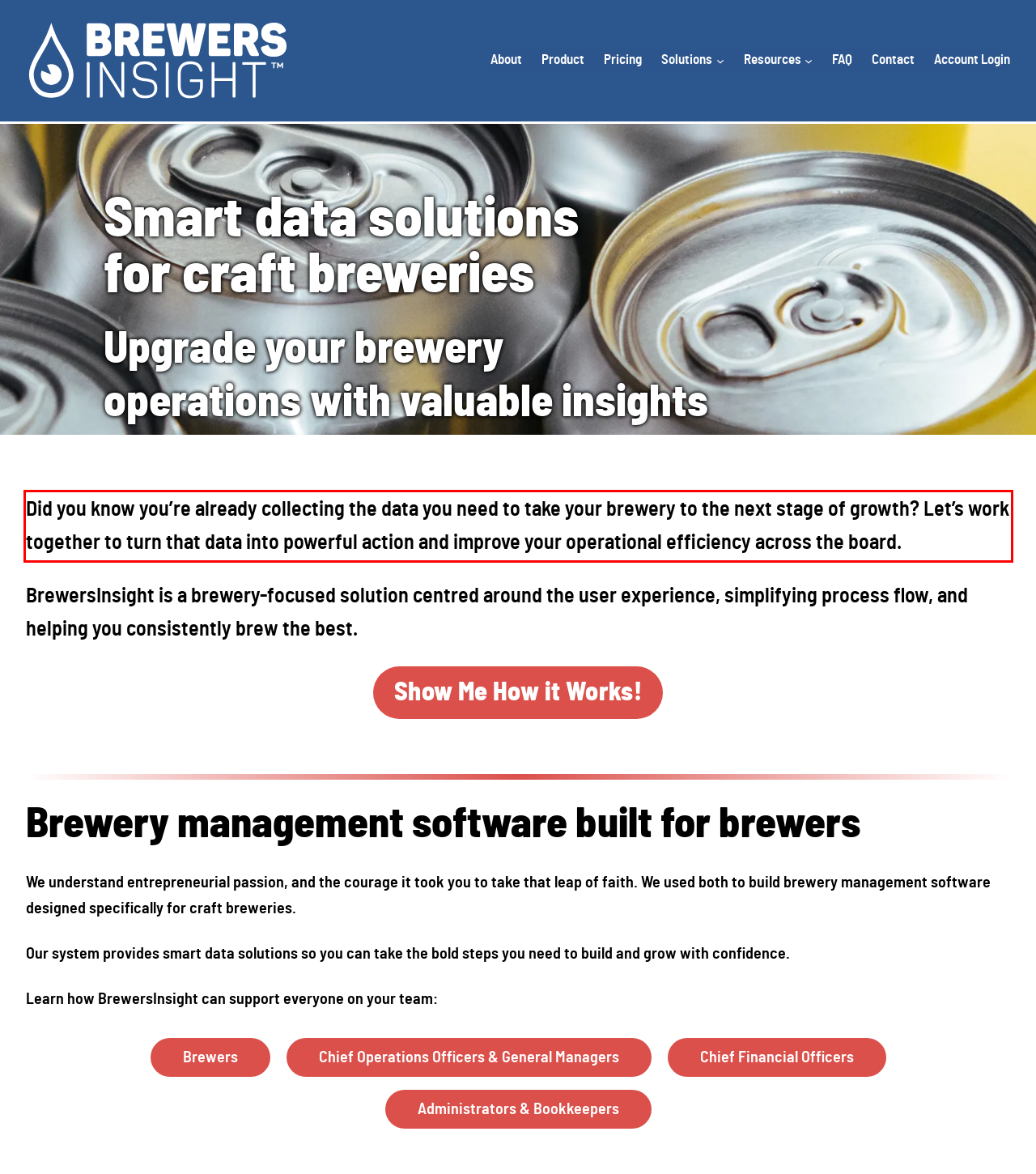Extract and provide the text found inside the red rectangle in the screenshot of the webpage.

Did you know you’re already collecting the data you need to take your brewery to the next stage of growth? Let’s work together to turn that data into powerful action and improve your operational efficiency across the board.